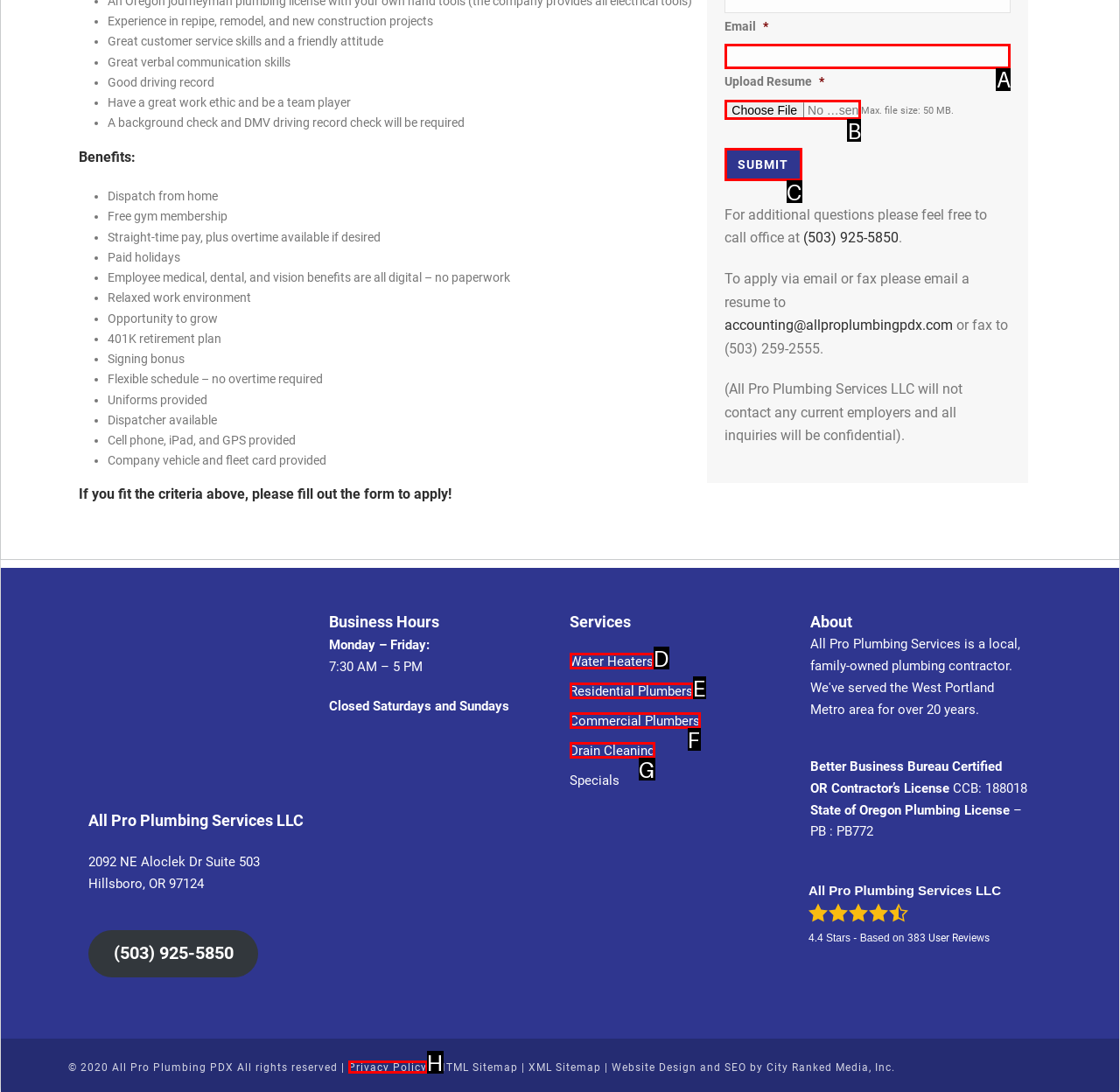Choose the HTML element that corresponds to the description: value="Submit"
Provide the answer by selecting the letter from the given choices.

C